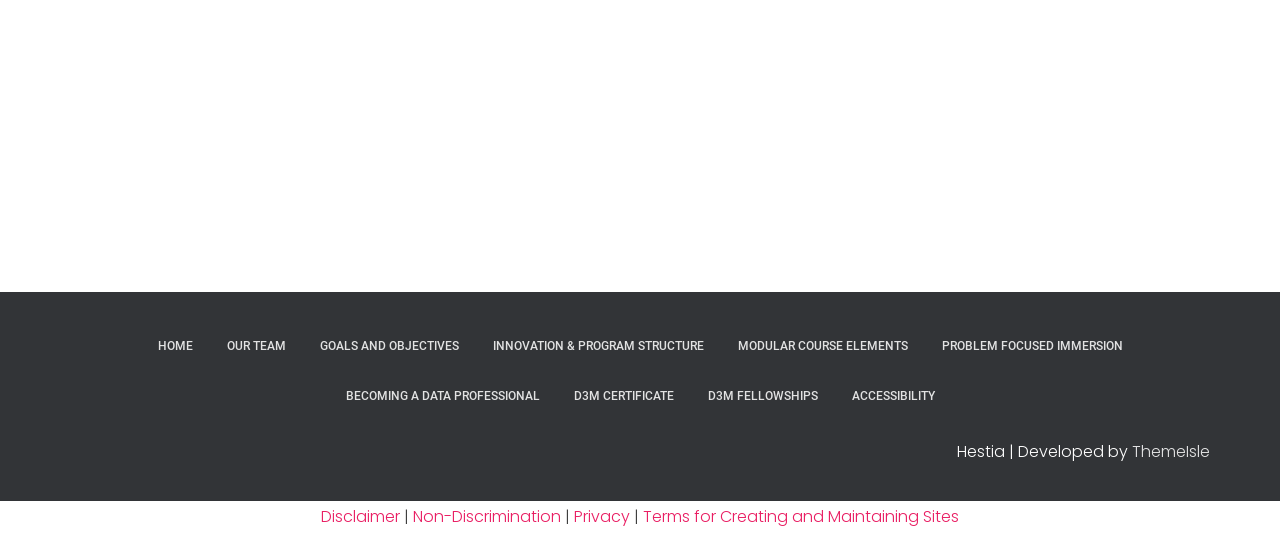What is the text next to the 'ThemeIsle' link?
Please provide a comprehensive answer based on the information in the image.

I looked at the footer section and found that the text next to the 'ThemeIsle' link is 'Hestia | Developed by'.